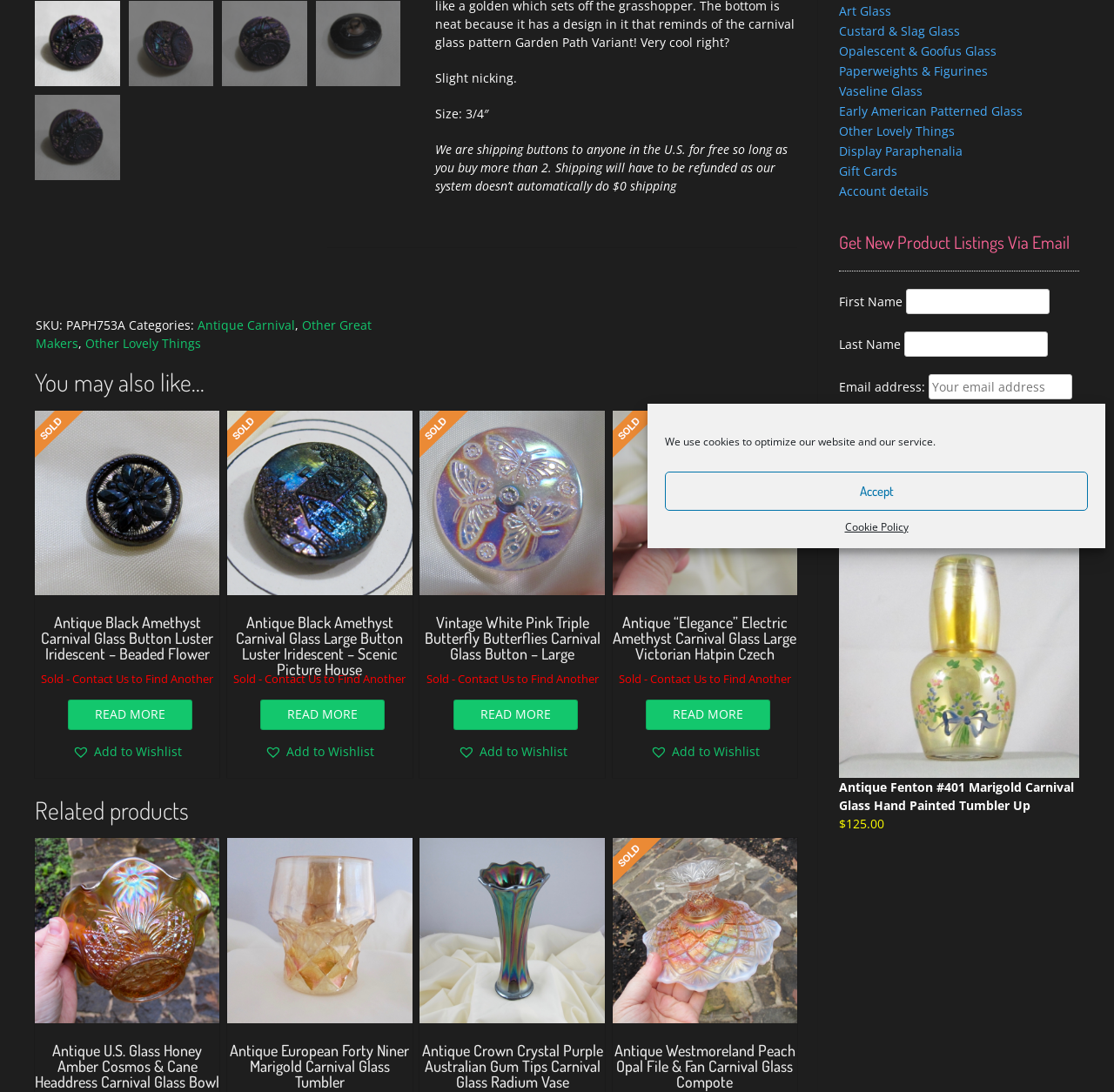Find the bounding box of the UI element described as follows: "Opalescent & Goofus Glass".

[0.753, 0.039, 0.895, 0.054]